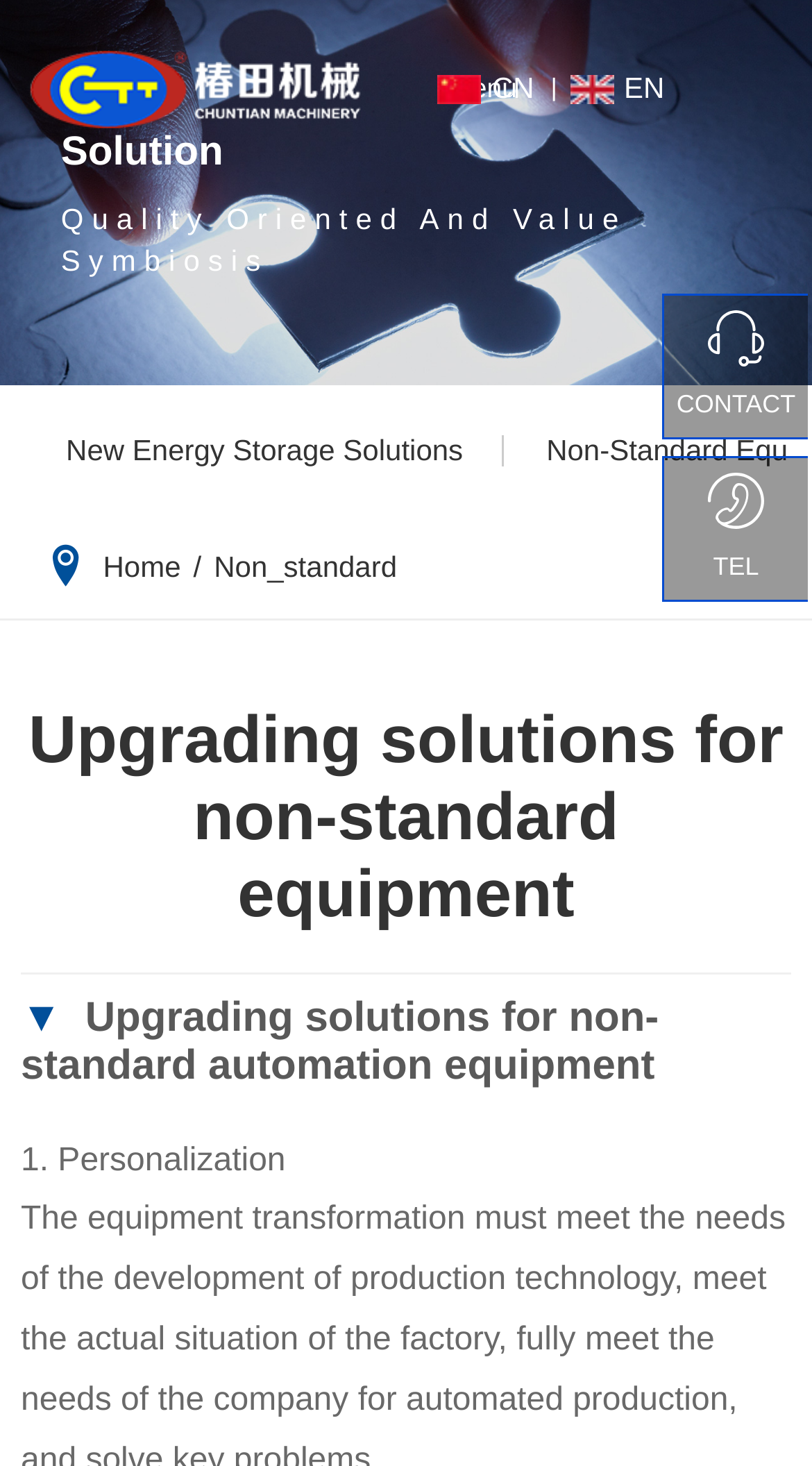Provide an in-depth caption for the contents of the webpage.

The webpage is about Zhuhai ChunTian Machine Technology Co., Ltd., a company that specializes in various industries such as auto parts, medical equipment, electric energy, and more. 

At the top left of the page, there is a link to the company's homepage. Next to it, there is a menu with a dropdown icon. The menu is divided into several sections, including "HOME", "ABOUT US", "INTRODUCE", and more. 

On the top right, there are two language options, Chinese and English, each with a corresponding flag icon. 

Below the menu, there is a section with a heading "Solution" and a subheading "Quality Oriented And Value Symbiosis". This section appears to be a brief introduction to the company's solutions and values.

On the left side of the page, there is a navigation menu with links to various sections, including "PRODUCTS", "AUTOMOTIVE SECTOR", "LIFE SCIENCES", and more. 

In the main content area, there are several sections, including "New Energy Storage Solutions", "Upgrading solutions for non-standard equipment", and more. Each section has a brief description and may contain links to more information.

At the bottom of the page, there is a contact section with links to "CONTACT" and "TEL", along with their corresponding icons.